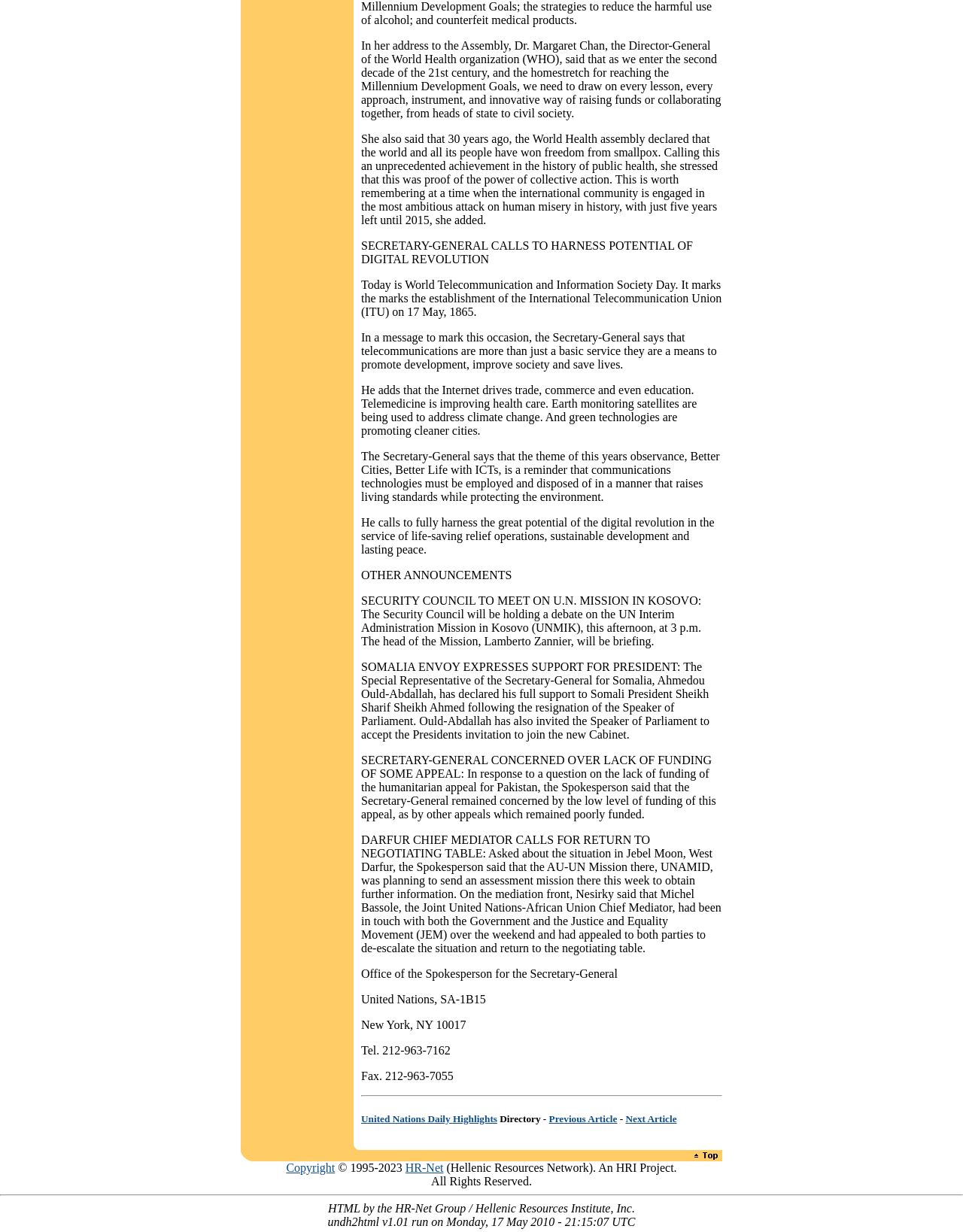What is the phone number of the Office of the Spokesperson for the Secretary-General?
Provide a detailed and well-explained answer to the question.

This question can be answered by reading the text in the StaticText element with ID 277, which mentions the phone number of the Office of the Spokesperson for the Secretary-General.